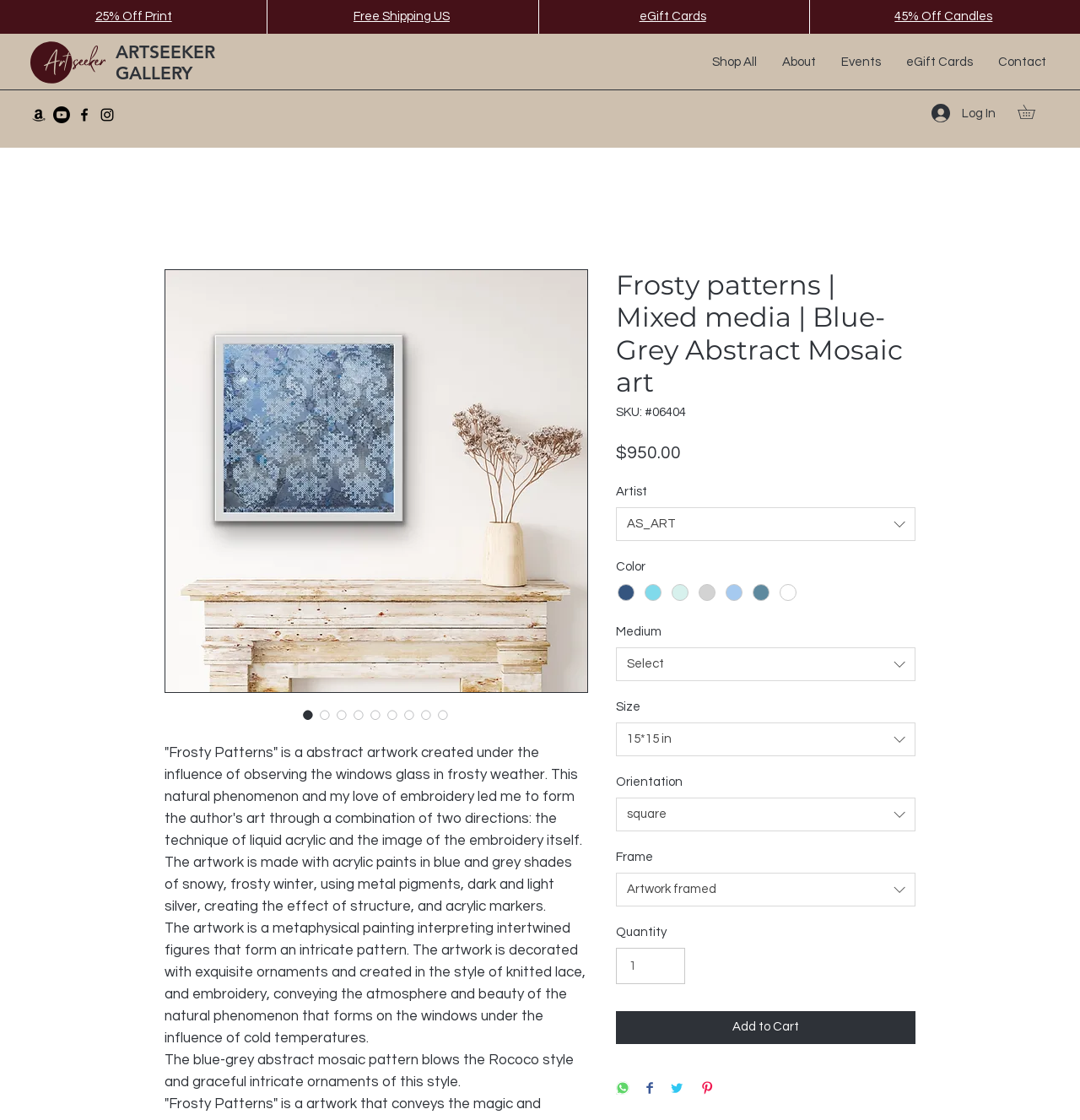Specify the bounding box coordinates of the element's area that should be clicked to execute the given instruction: "Add to cart". The coordinates should be four float numbers between 0 and 1, i.e., [left, top, right, bottom].

[0.57, 0.903, 0.848, 0.932]